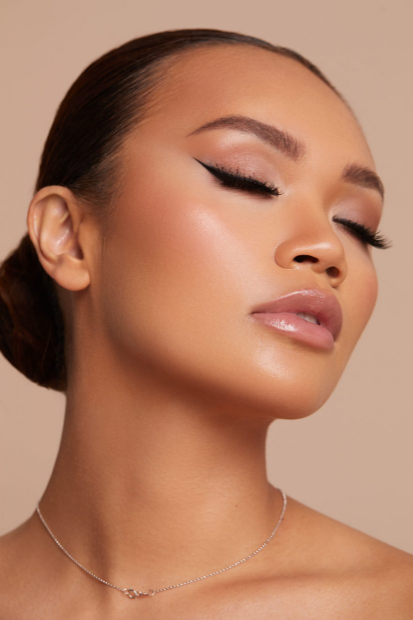What is the finish of the model's skin?
Please answer the question as detailed as possible.

The caption describes the model's skin as having a luminous and dewy finish, which contributes to the overall radiant glow of the beauty look.